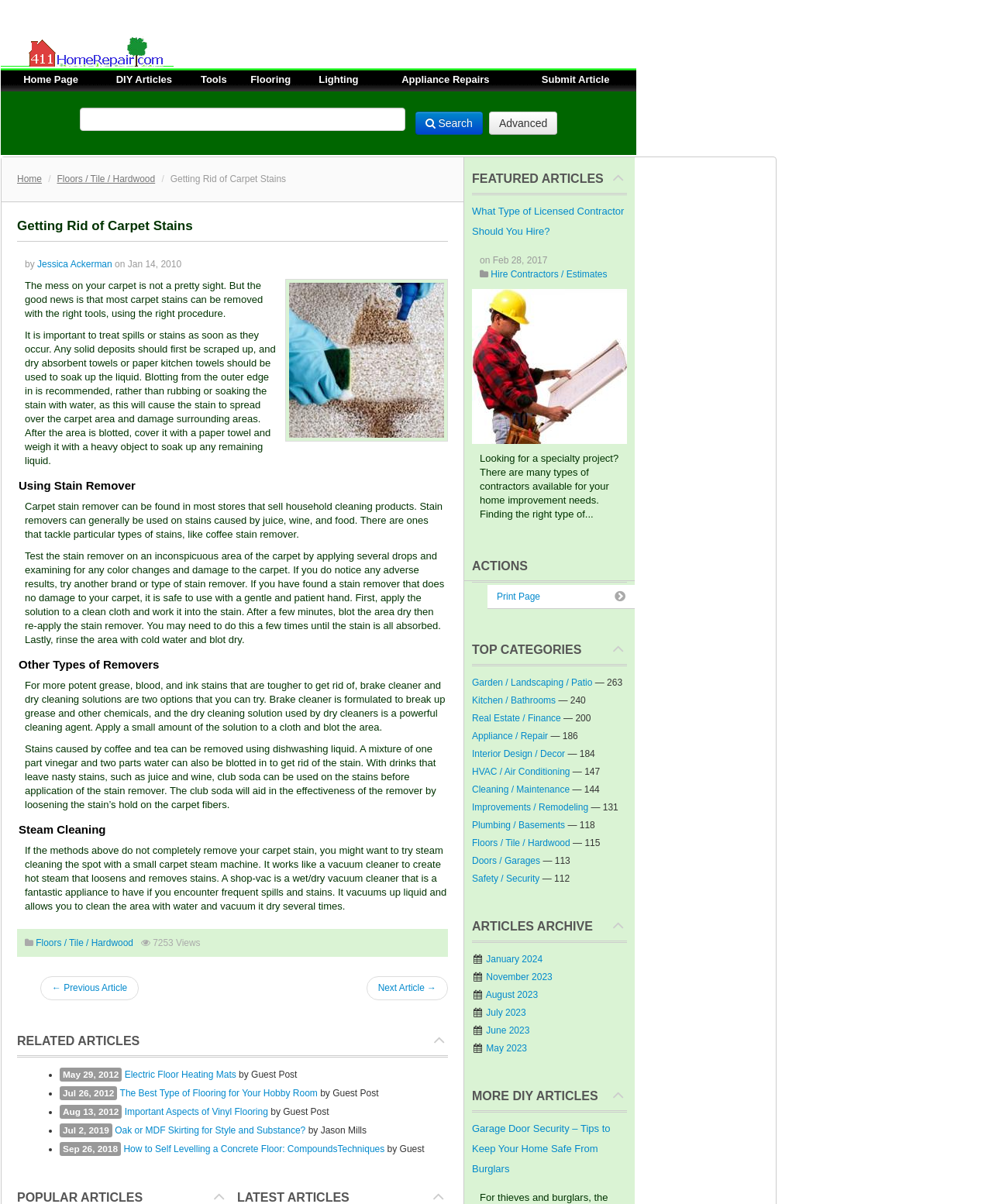Locate the bounding box coordinates of the item that should be clicked to fulfill the instruction: "Search for something".

[0.08, 0.089, 0.408, 0.109]